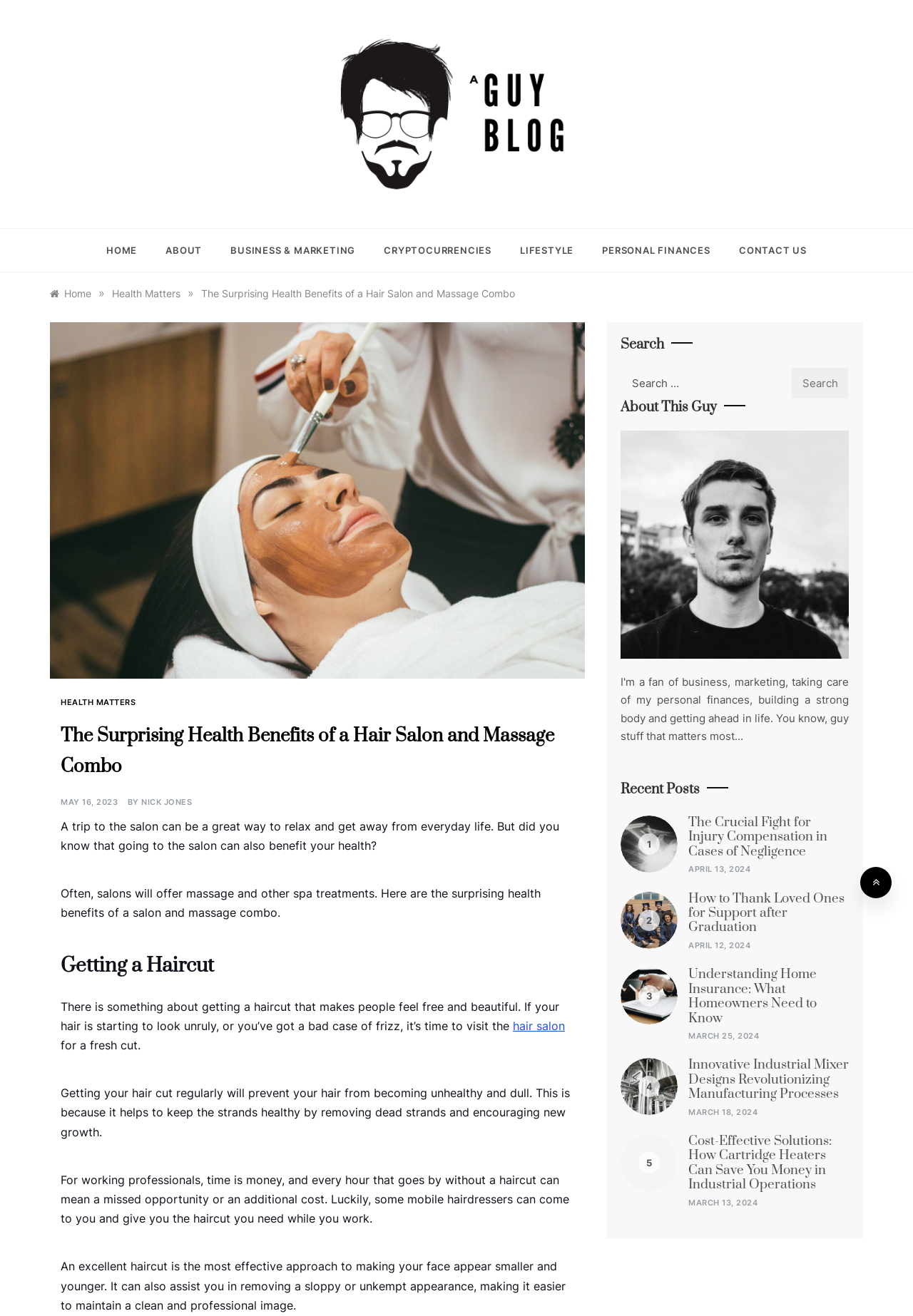Determine the bounding box coordinates of the clickable region to execute the instruction: "Check out the article about Are Natural Cosmetics Worth the Hype: Pros vs. Cons". The coordinates should be four float numbers between 0 and 1, denoted as [left, top, right, bottom].

None